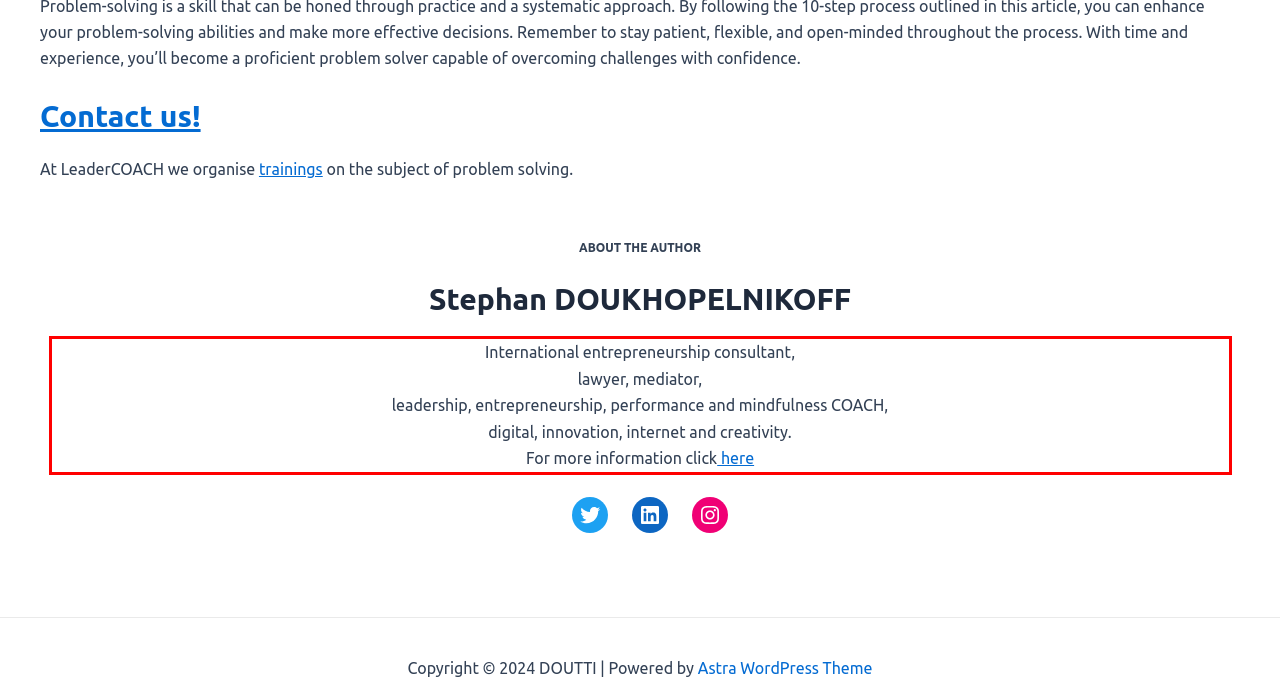Using the provided screenshot of a webpage, recognize the text inside the red rectangle bounding box by performing OCR.

International entrepreneurship consultant, lawyer, mediator, leadership, entrepreneurship, performance and mindfulness COACH, digital, innovation, internet and creativity. For more information click here